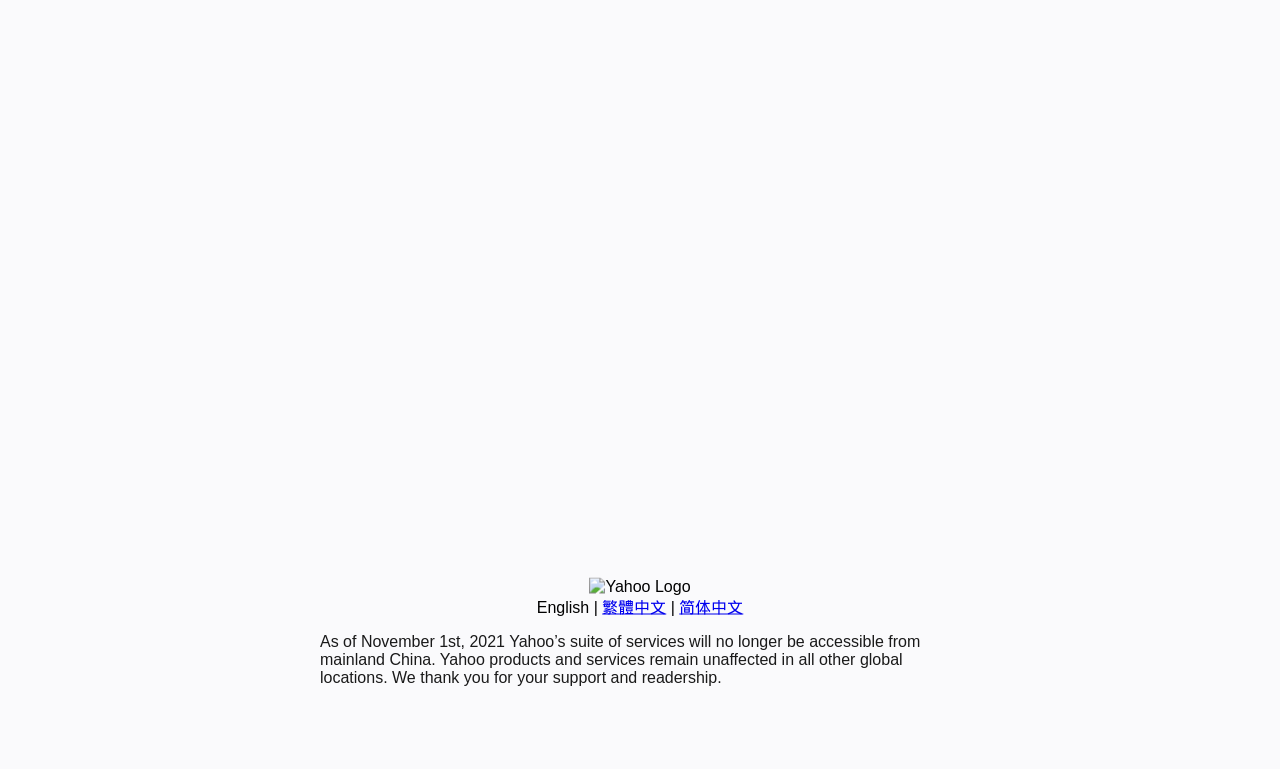Predict the bounding box coordinates for the UI element described as: "繁體中文". The coordinates should be four float numbers between 0 and 1, presented as [left, top, right, bottom].

[0.47, 0.778, 0.52, 0.8]